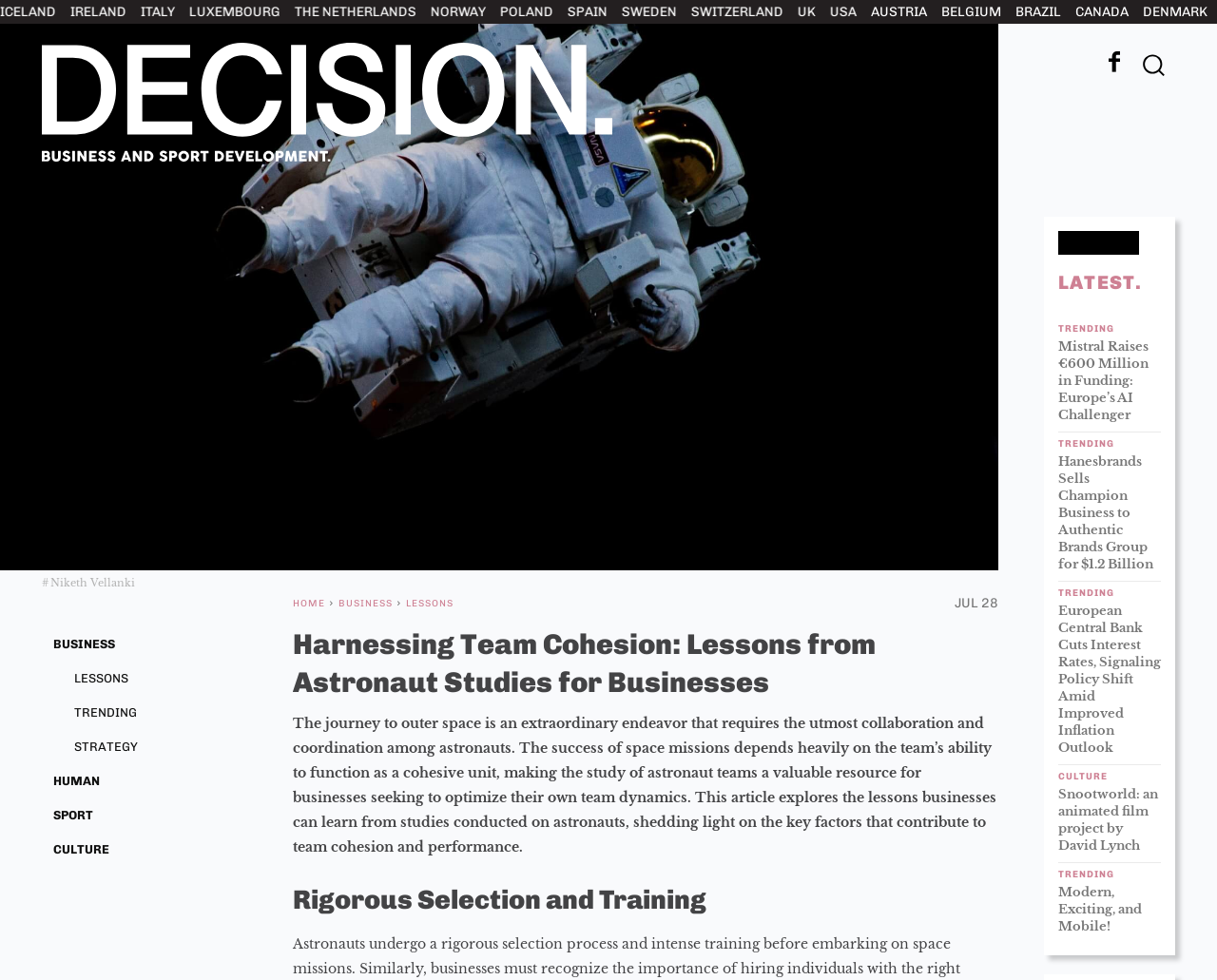What categories are available on this webpage?
Give a one-word or short-phrase answer derived from the screenshot.

BUSINESS, LESSONS, TRENDING, STRATEGY, HUMAN, SPORT, CULTURE